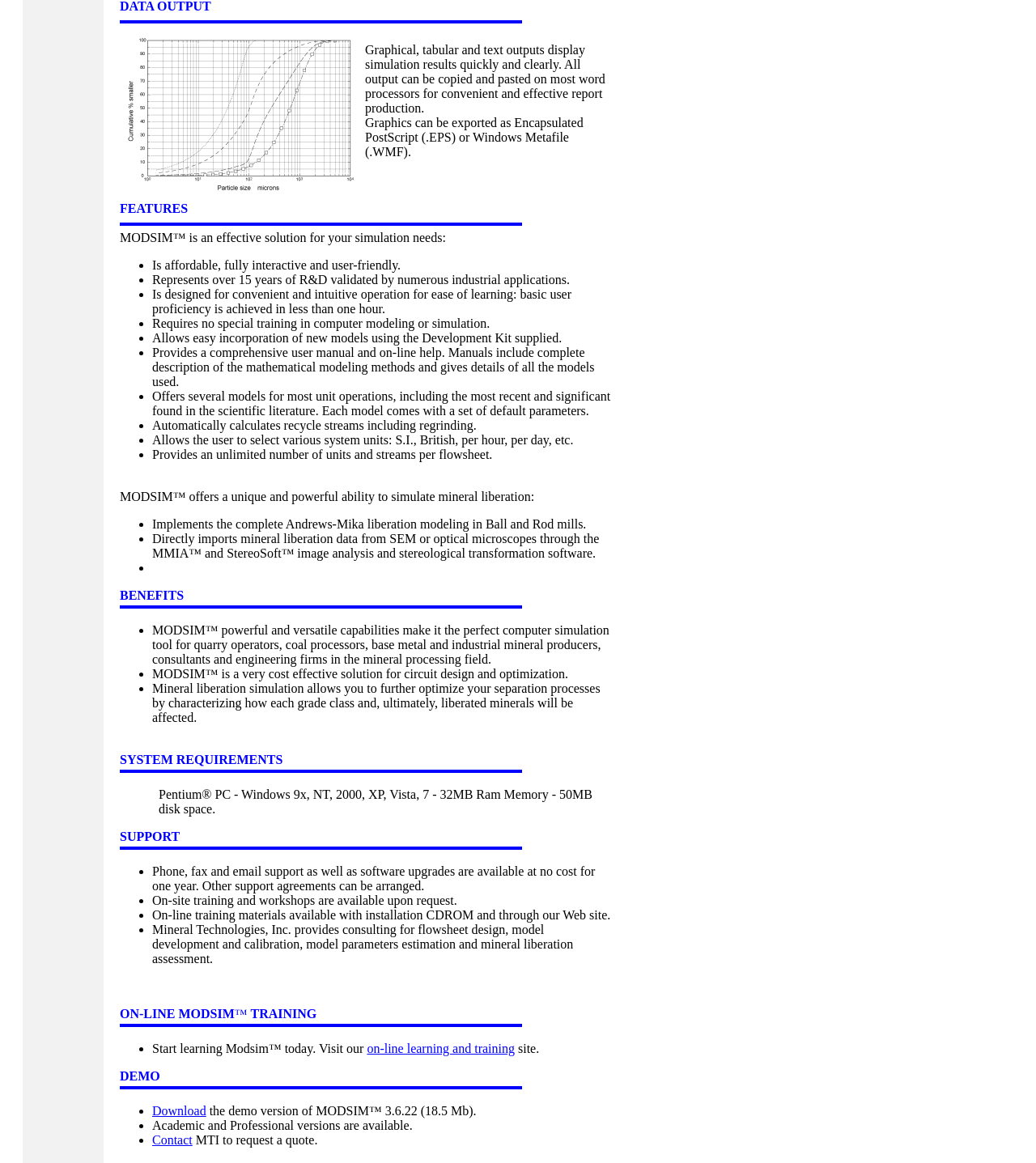Using the element description provided, determine the bounding box coordinates in the format (top-left x, top-left y, bottom-right x, bottom-right y). Ensure that all values are floating point numbers between 0 and 1. Element description: on-line learning and training

[0.354, 0.895, 0.497, 0.907]